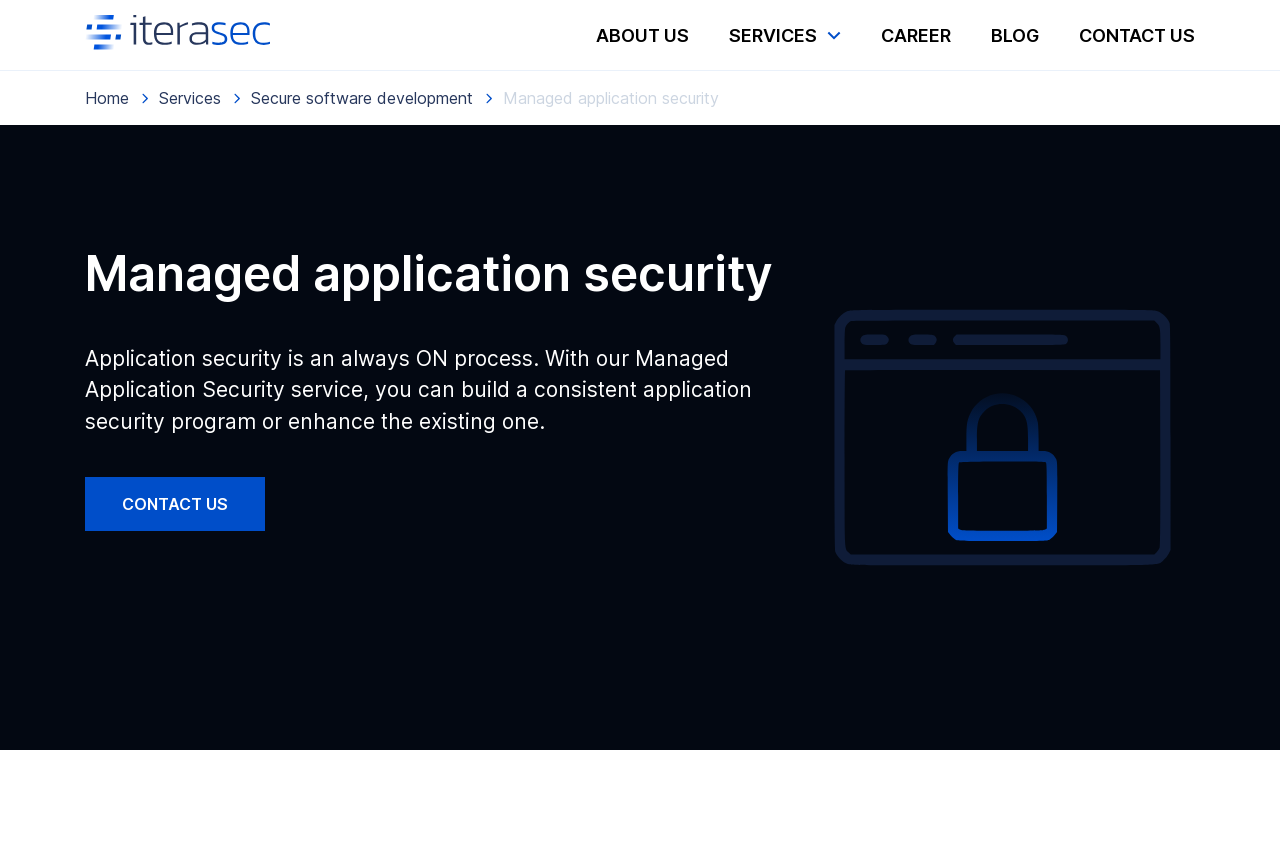What is the purpose of the Managed Application Security service?
Kindly offer a comprehensive and detailed response to the question.

I read the static text element that describes the service, which states that it allows users to 'build a consistent application security program or enhance the existing one', indicating that the purpose of the service is to build a consistent application security program.